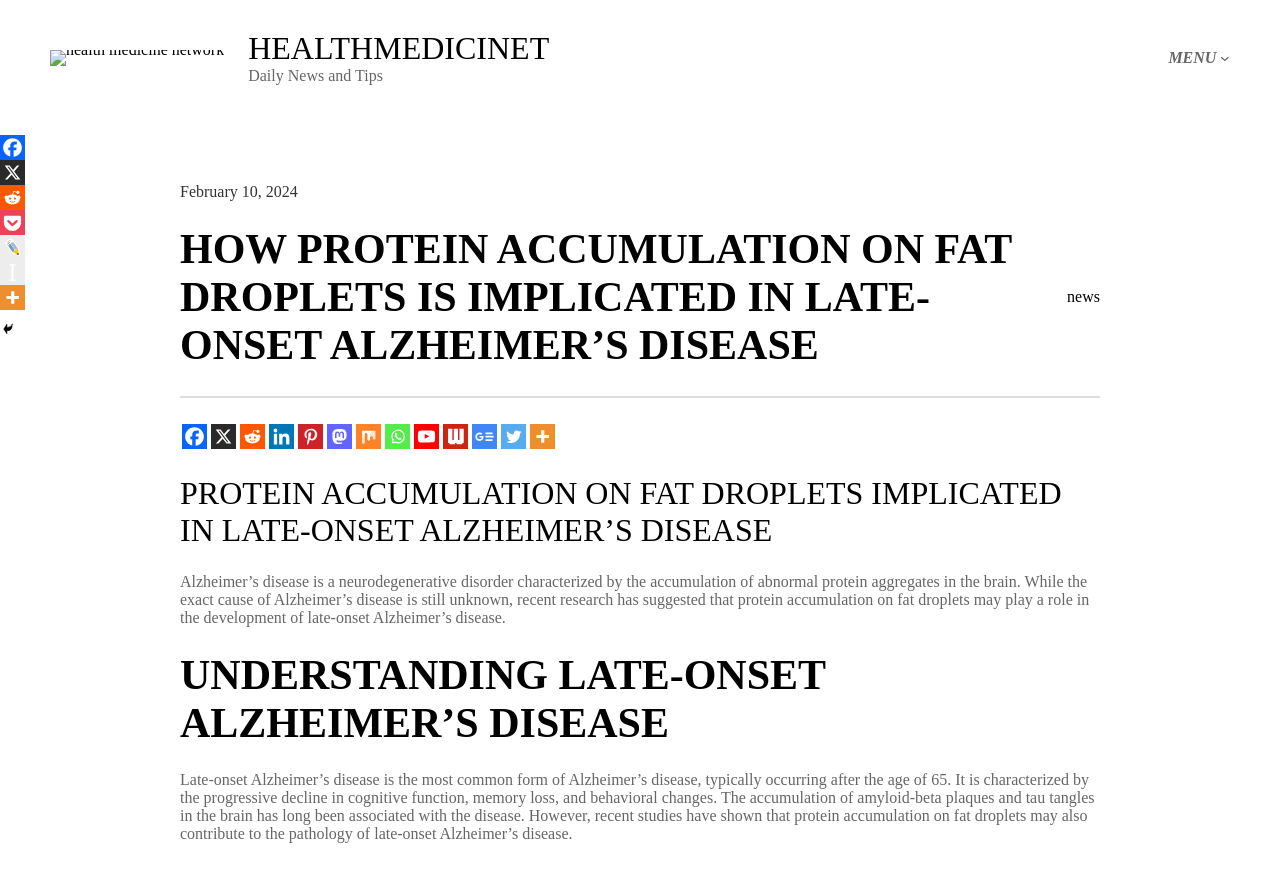Provide a brief response using a word or short phrase to this question:
What social media platforms can you share the article on?

Multiple platforms